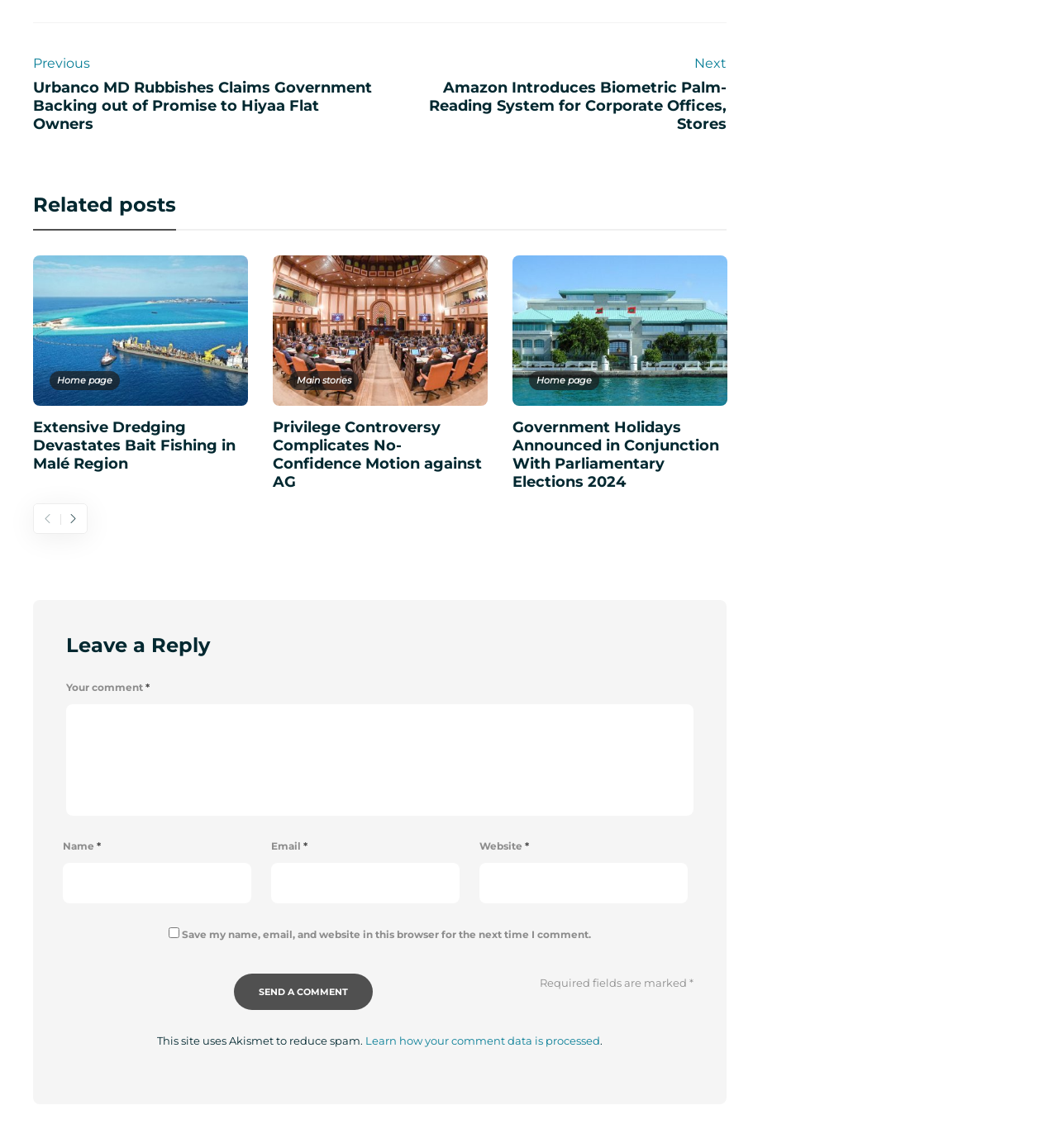Please answer the following question using a single word or phrase: 
What is the title of the first related post?

Urbanco MD Rubbishes Claims Government Backing out of Promise to Hiyaa Flat Owners